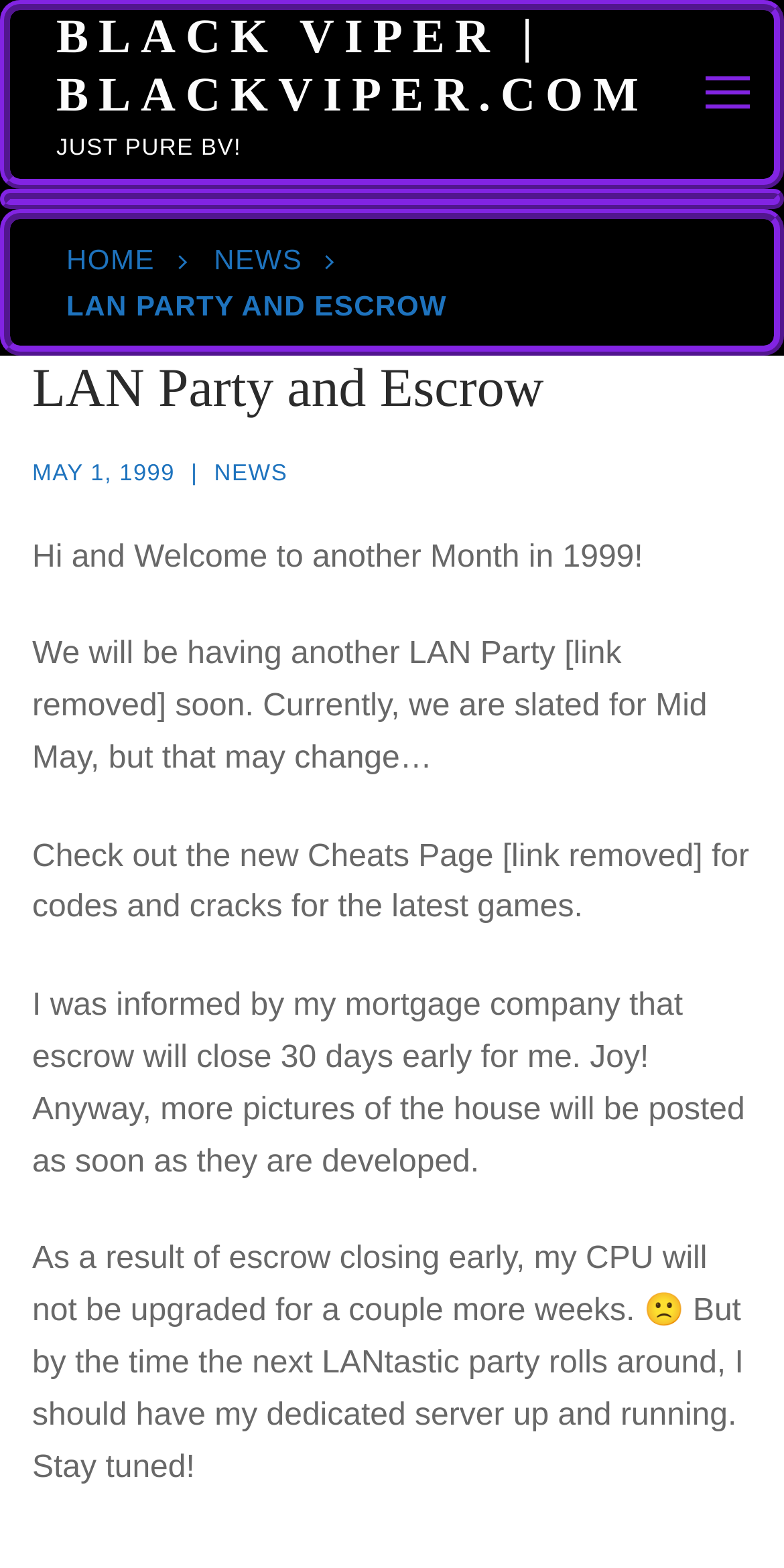What is the author's current CPU upgrade status? Look at the image and give a one-word or short phrase answer.

Delayed